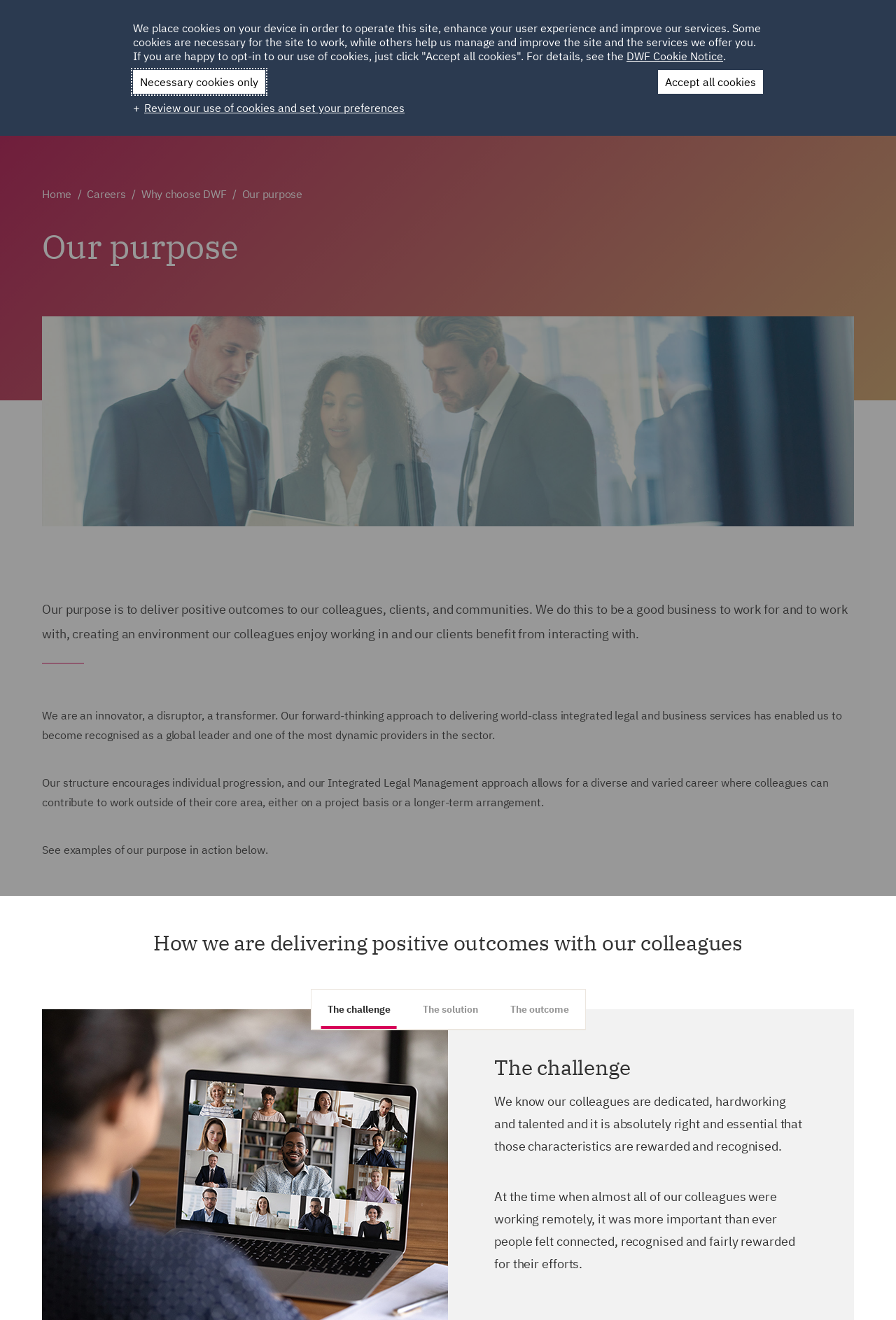What are the three columns titled in the section 'How we are delivering positive outcomes with our colleagues'?
Answer with a single word or phrase, using the screenshot for reference.

The challenge, The solution, The outcome